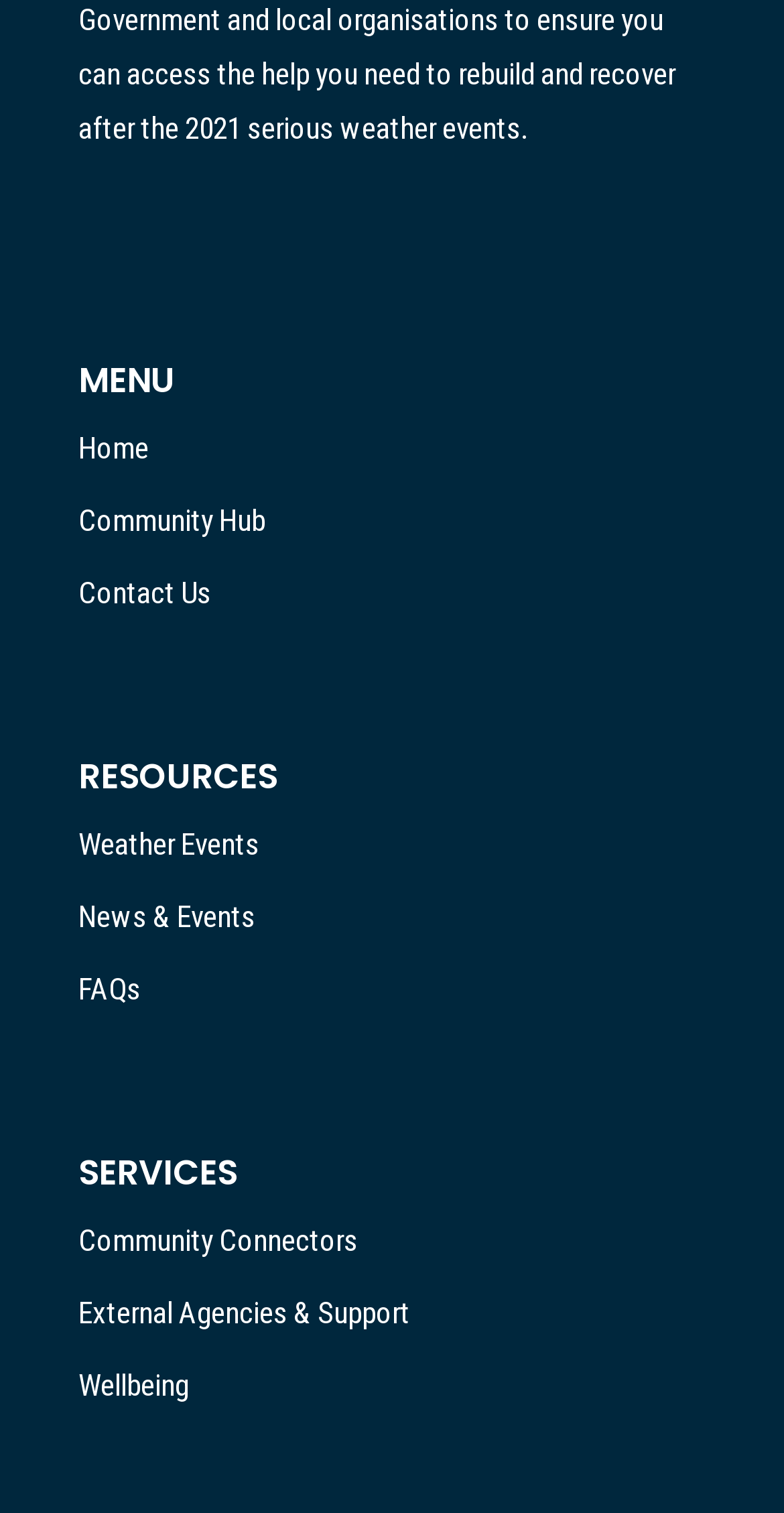Determine the bounding box for the UI element that matches this description: "Skip to main content".

None